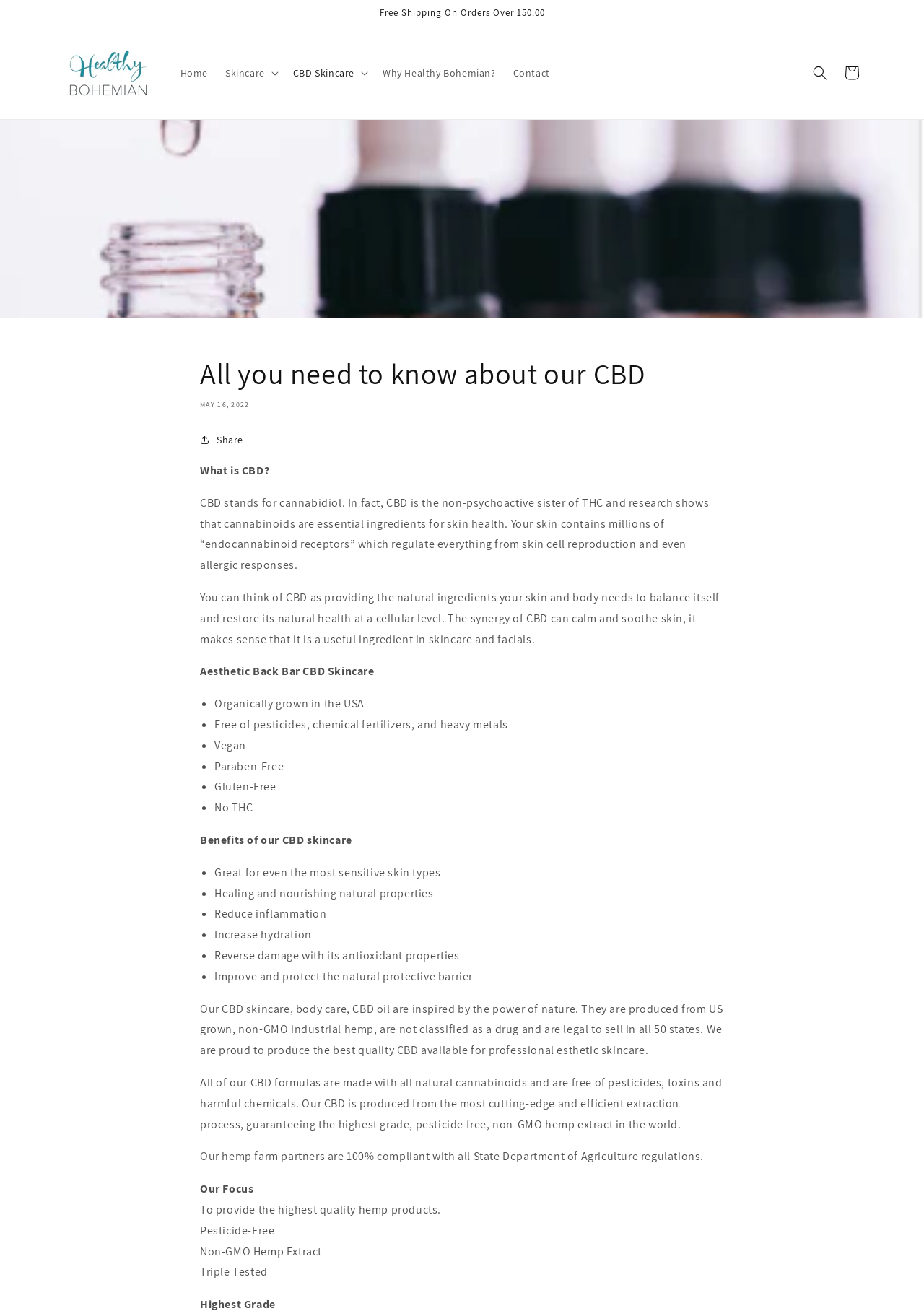Give a one-word or short phrase answer to this question: 
Are the company's CBD products free of pesticides?

Yes